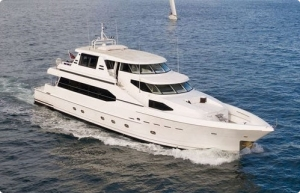Give a comprehensive caption for the image.

The image features a luxurious white yacht, likely the MV Ariston, gracefully cruising through the sparkling waters of Sydney Harbour. This vessel is designed to accommodate a maximum of 60 guests, making it an ideal choice for various occasions, from corporate events to private celebrations. The yacht's elegant design is highlighted by multiple decks and spacious seating areas, allowing guests to enjoy breathtaking views of the iconic Sydney skyline and harbor. Pricing for chartering this yacht starts from $3800 for a four-hour experience, providing a premium option for those looking to explore the scenic beauty of Sydney from the water.